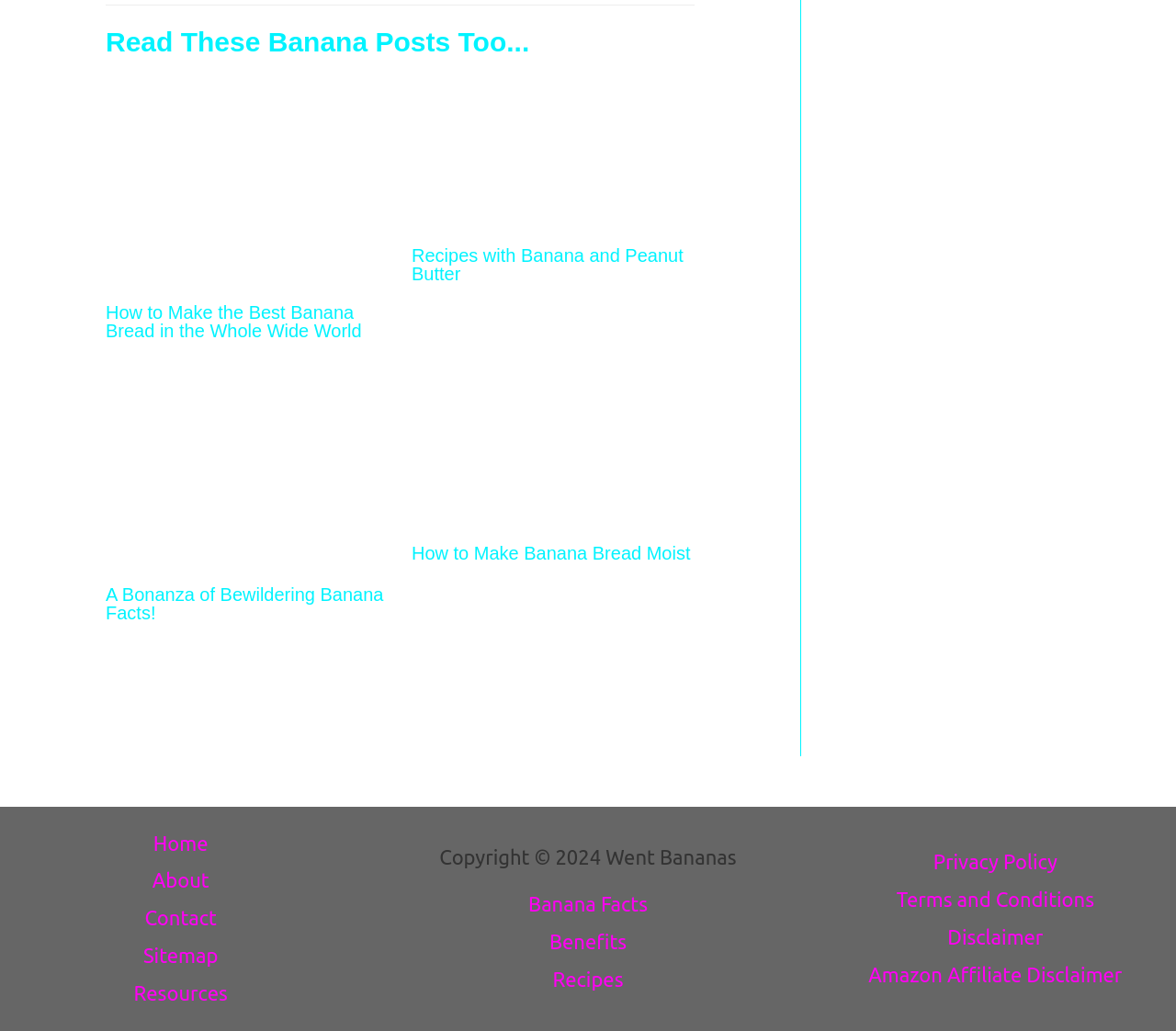Please locate the bounding box coordinates for the element that should be clicked to achieve the following instruction: "Go to Home". Ensure the coordinates are given as four float numbers between 0 and 1, i.e., [left, top, right, bottom].

[0.13, 0.8, 0.177, 0.836]